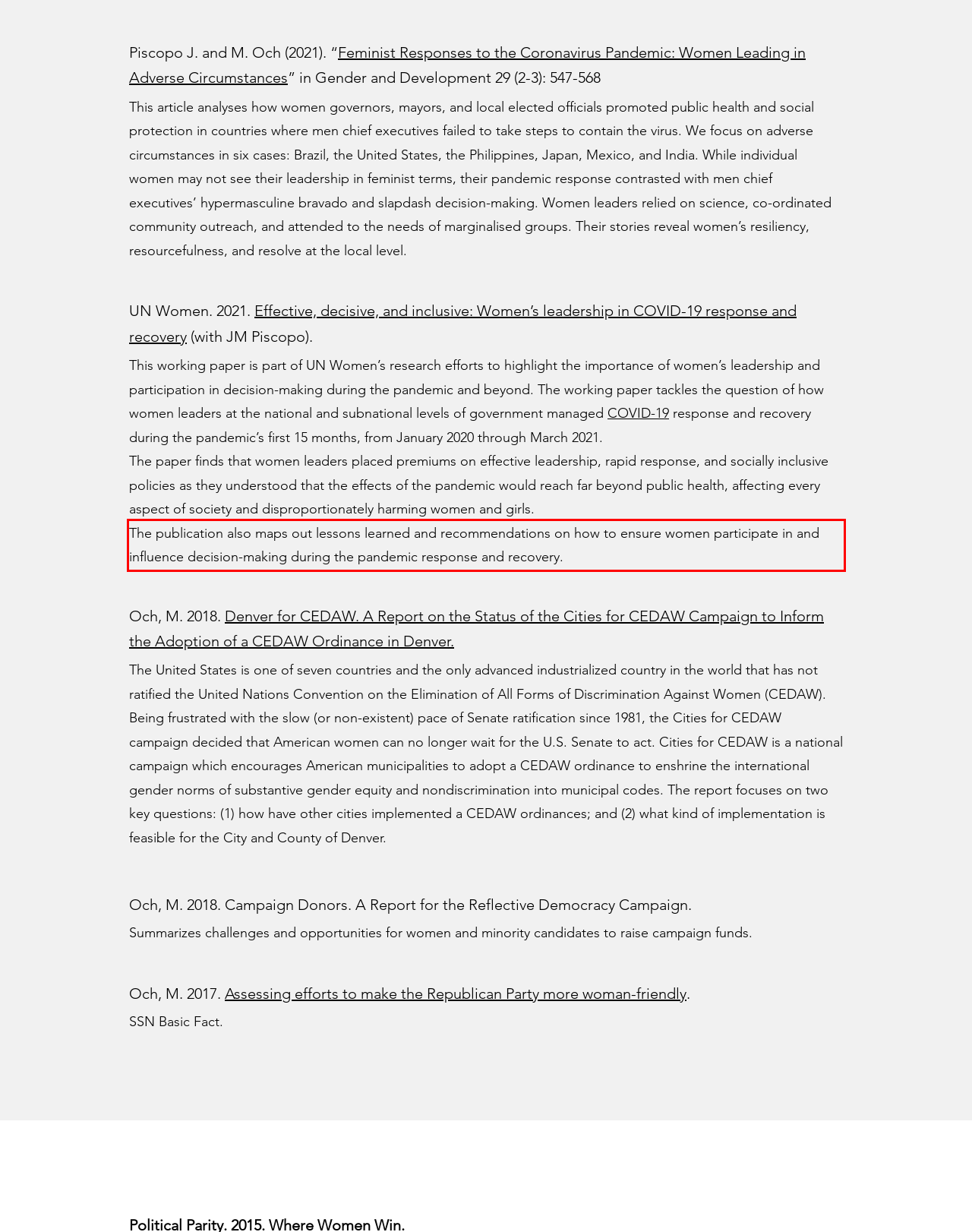Using the provided screenshot, read and generate the text content within the red-bordered area.

The publication also maps out lessons learned and recommendations on how to ensure women participate in and influence decision-making during the pandemic response and recovery.